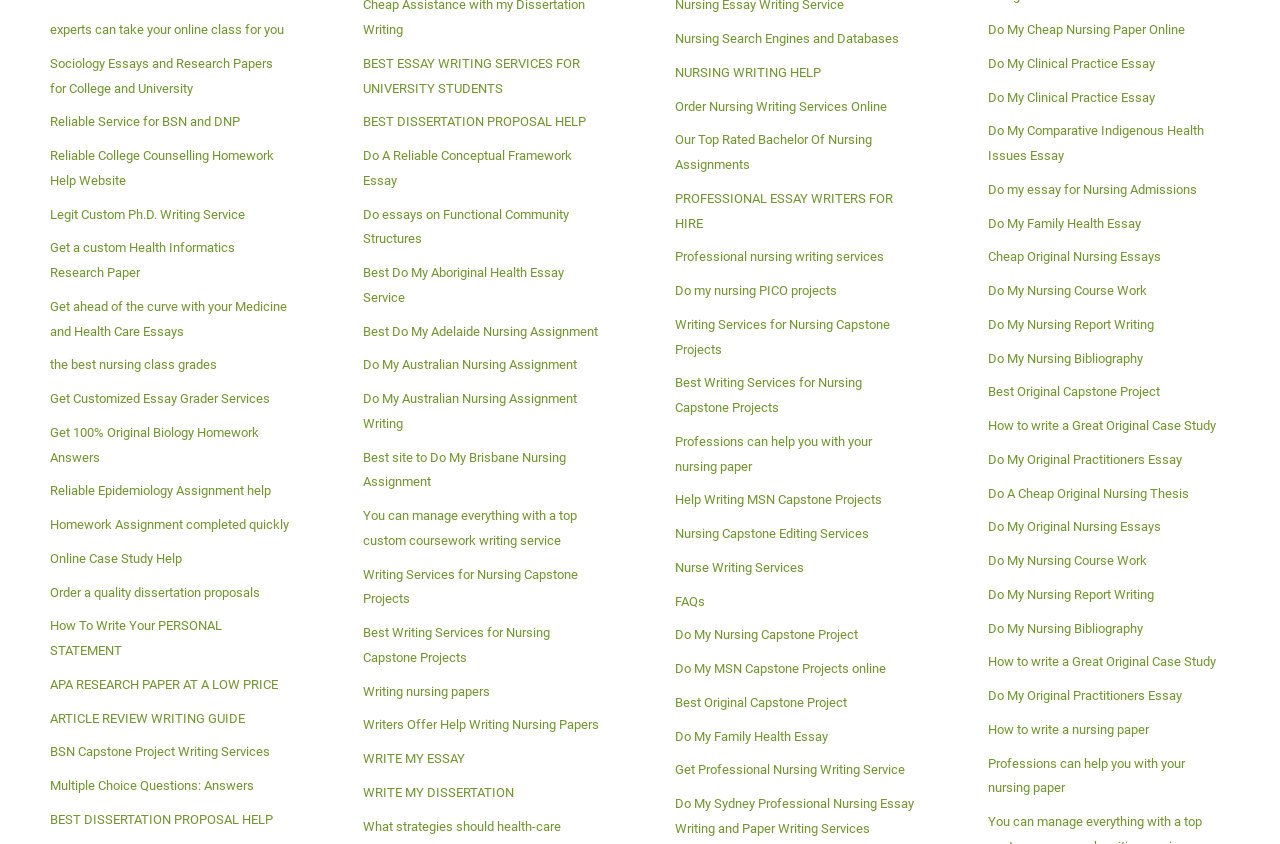What is the topic of the link at the top-left corner of the webpage?
Examine the screenshot and reply with a single word or phrase.

Experts taking online classes